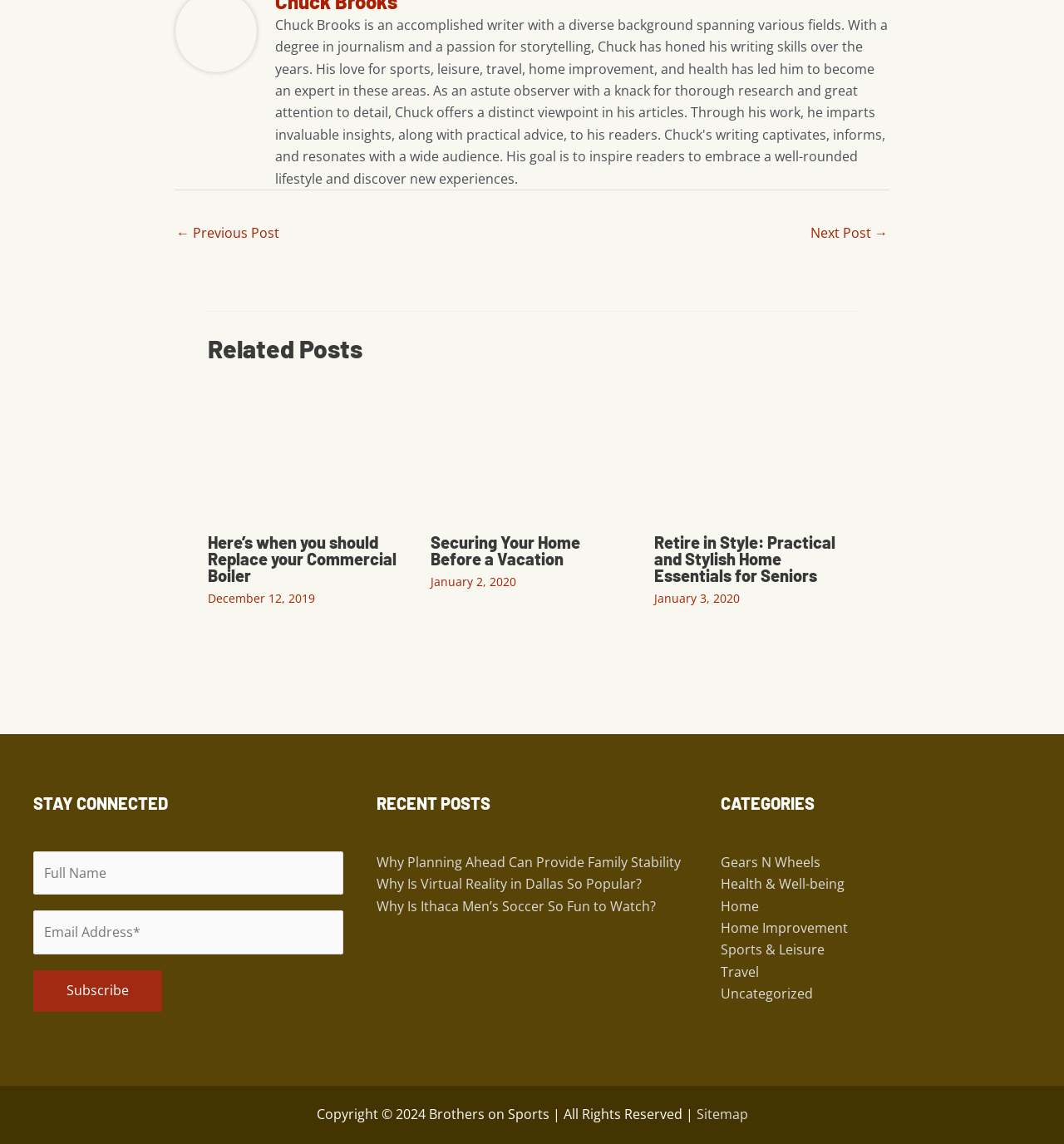Based on the image, provide a detailed and complete answer to the question: 
What is the purpose of the form in the 'STAY CONNECTED' section?

The form in the 'STAY CONNECTED' section is a contact form that allows users to subscribe to a newsletter or provide alternative contact information.